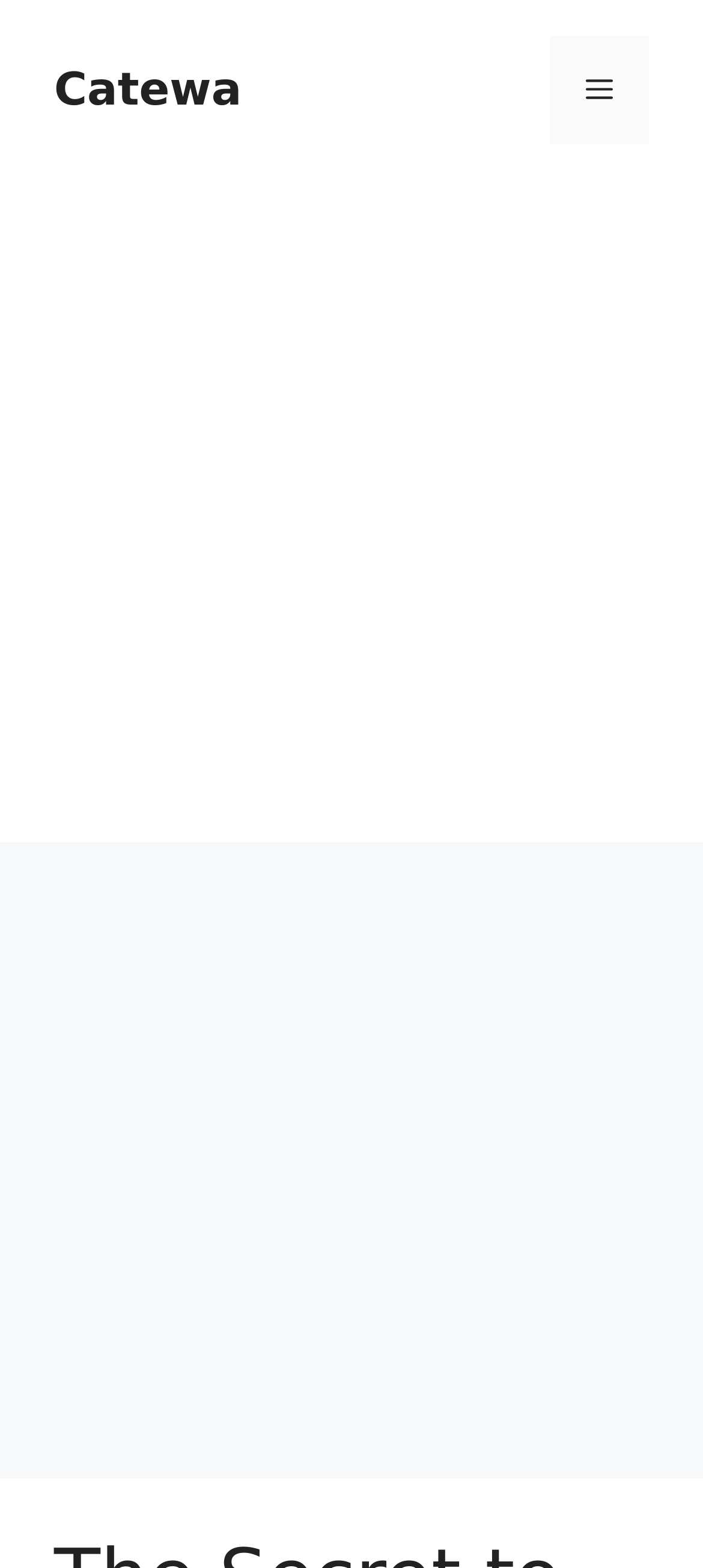What is the position of the navigation element?
Utilize the image to construct a detailed and well-explained answer.

I determined the position of the navigation element by examining its bounding box coordinates, which indicate that it is located at the top right of the page.